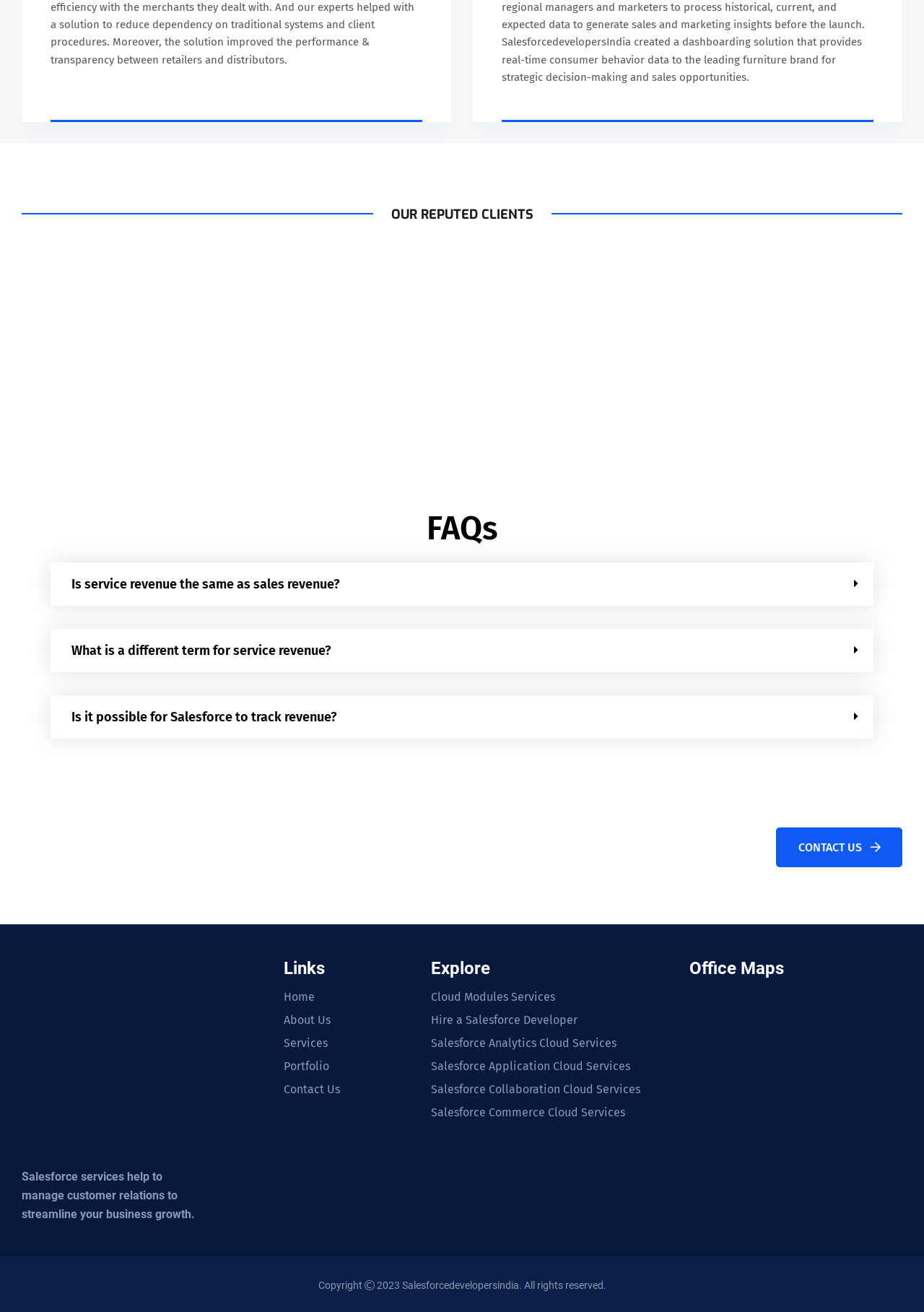Please determine the bounding box coordinates of the area that needs to be clicked to complete this task: 'Contact us'. The coordinates must be four float numbers between 0 and 1, formatted as [left, top, right, bottom].

[0.84, 0.631, 0.977, 0.661]